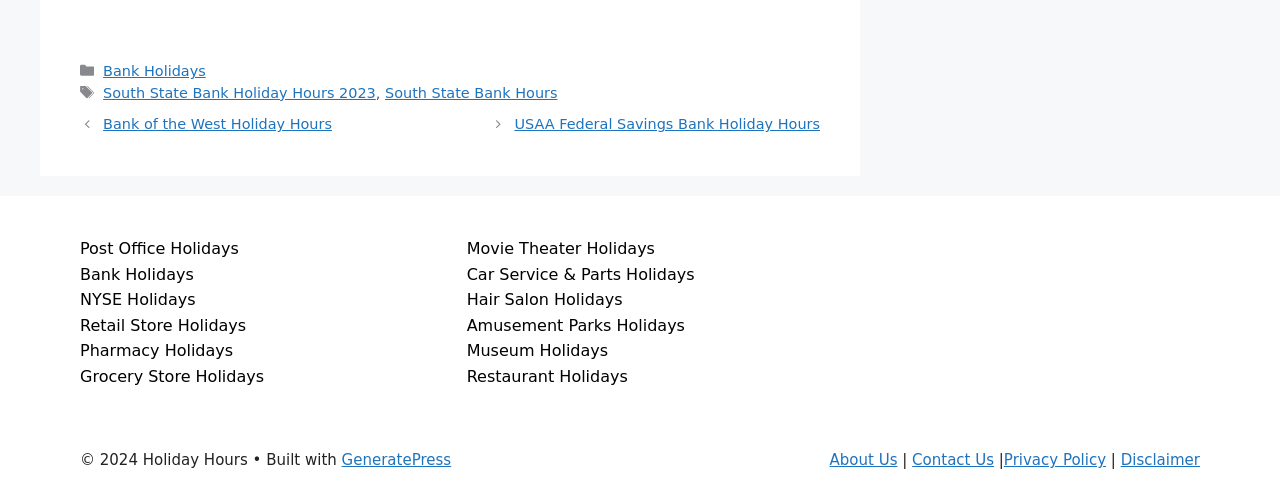Highlight the bounding box coordinates of the region I should click on to meet the following instruction: "Check South State Bank Hours".

[0.301, 0.172, 0.436, 0.205]